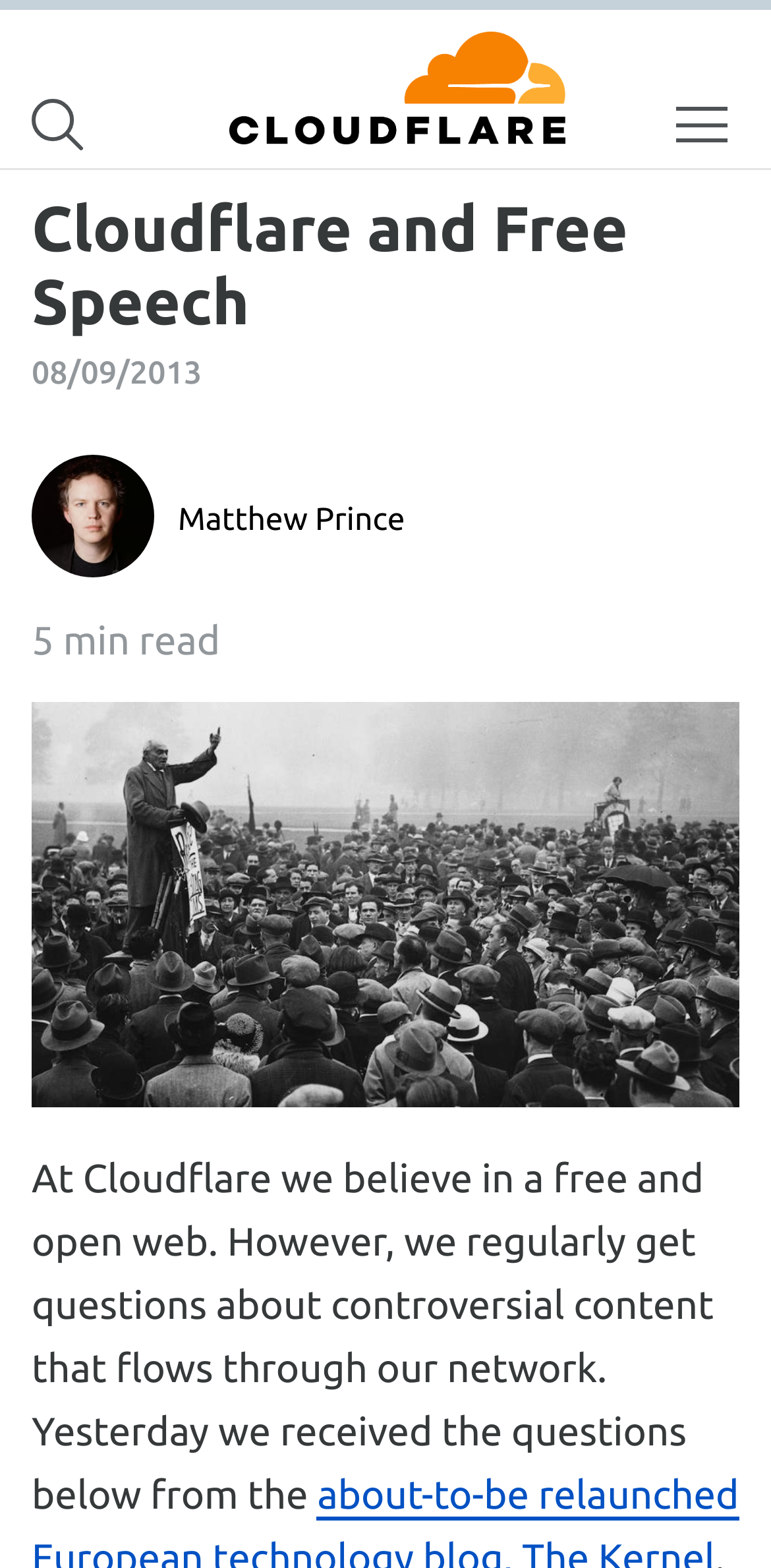How long does it take to read the current article?
Based on the image, provide your answer in one word or phrase.

5 min